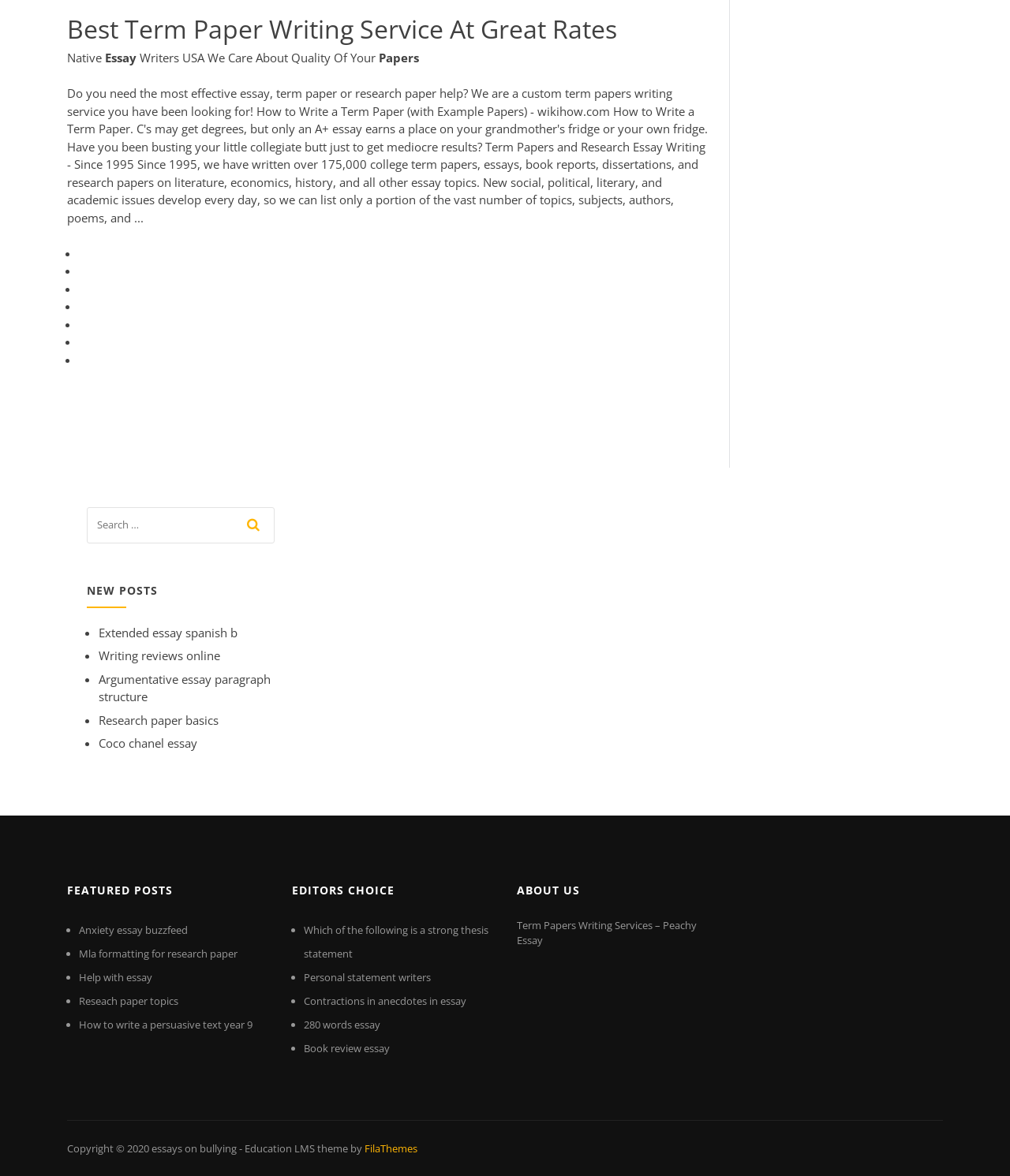Indicate the bounding box coordinates of the element that must be clicked to execute the instruction: "Read the 'ABOUT US' section". The coordinates should be given as four float numbers between 0 and 1, i.e., [left, top, right, bottom].

[0.512, 0.743, 0.711, 0.77]